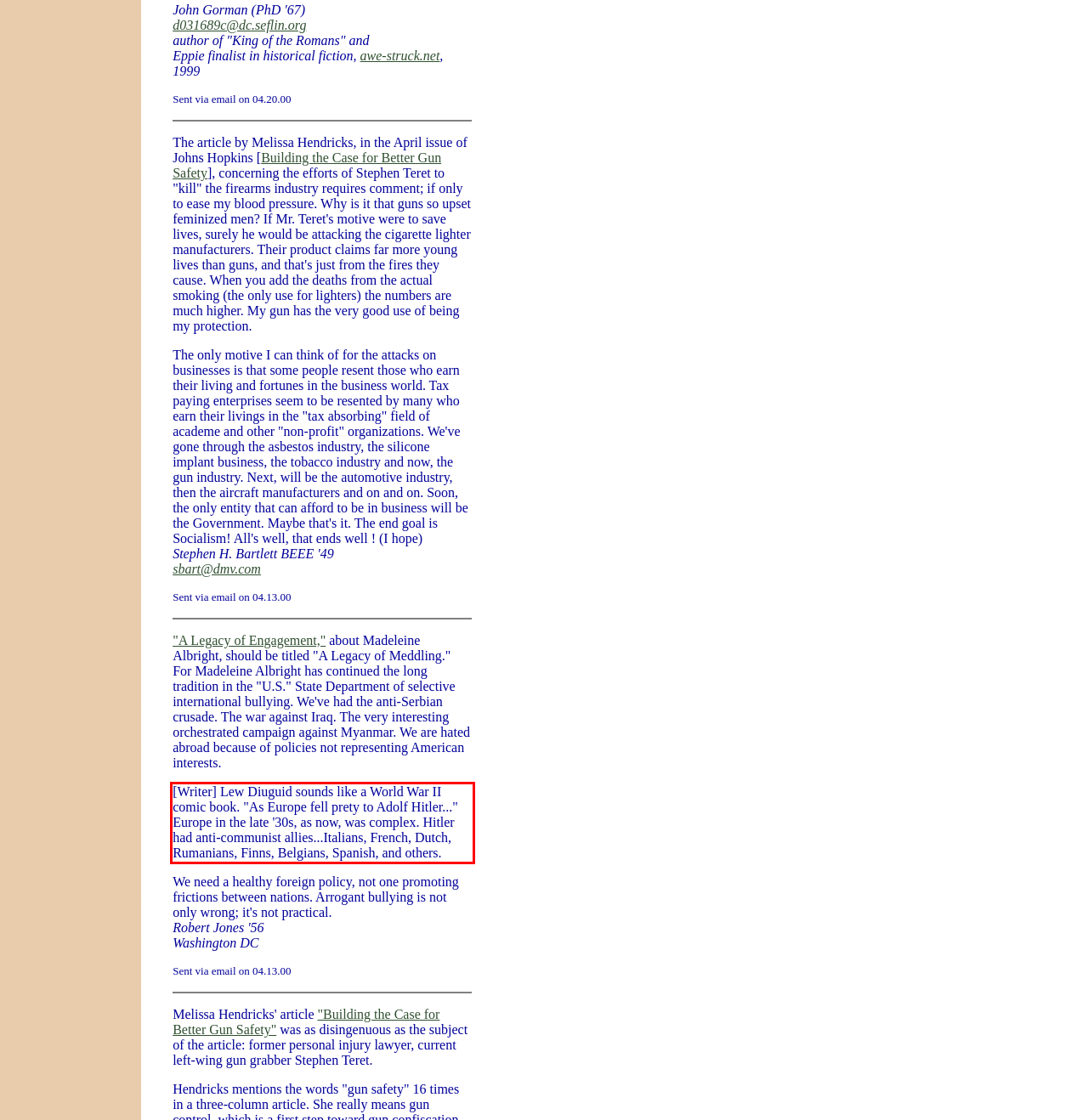Extract and provide the text found inside the red rectangle in the screenshot of the webpage.

[Writer] Lew Diuguid sounds like a World War II comic book. "As Europe fell prety to Adolf Hitler..." Europe in the late '30s, as now, was complex. Hitler had anti-communist allies...Italians, French, Dutch, Rumanians, Finns, Belgians, Spanish, and others.